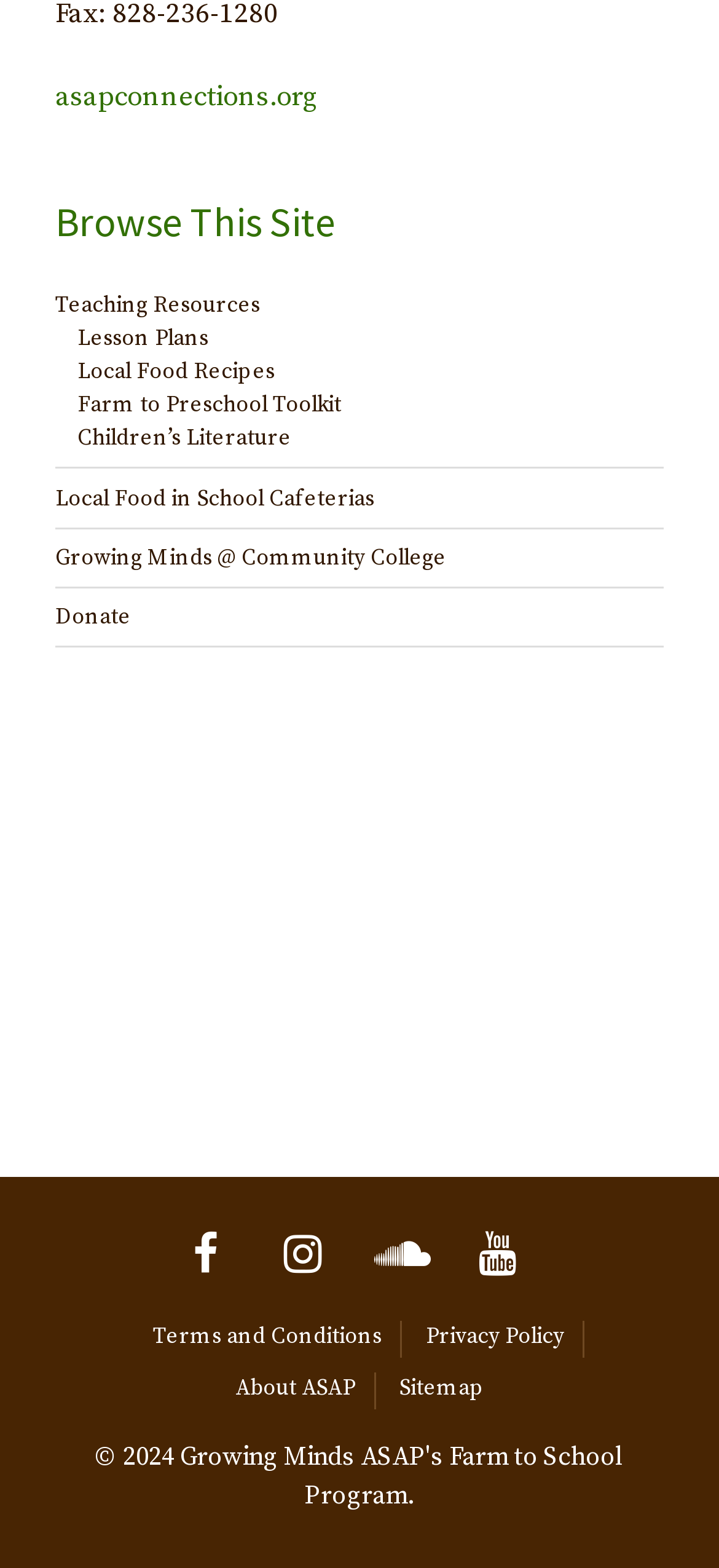Examine the image carefully and respond to the question with a detailed answer: 
How many links are there under 'Browse This Site'?

The links under 'Browse This Site' are located in the complementary element with the bounding box coordinates [0.077, 0.123, 0.923, 0.413], and there are nine links in total, including 'Teaching Resources', 'Lesson Plans', and 'Local Food Recipes'.